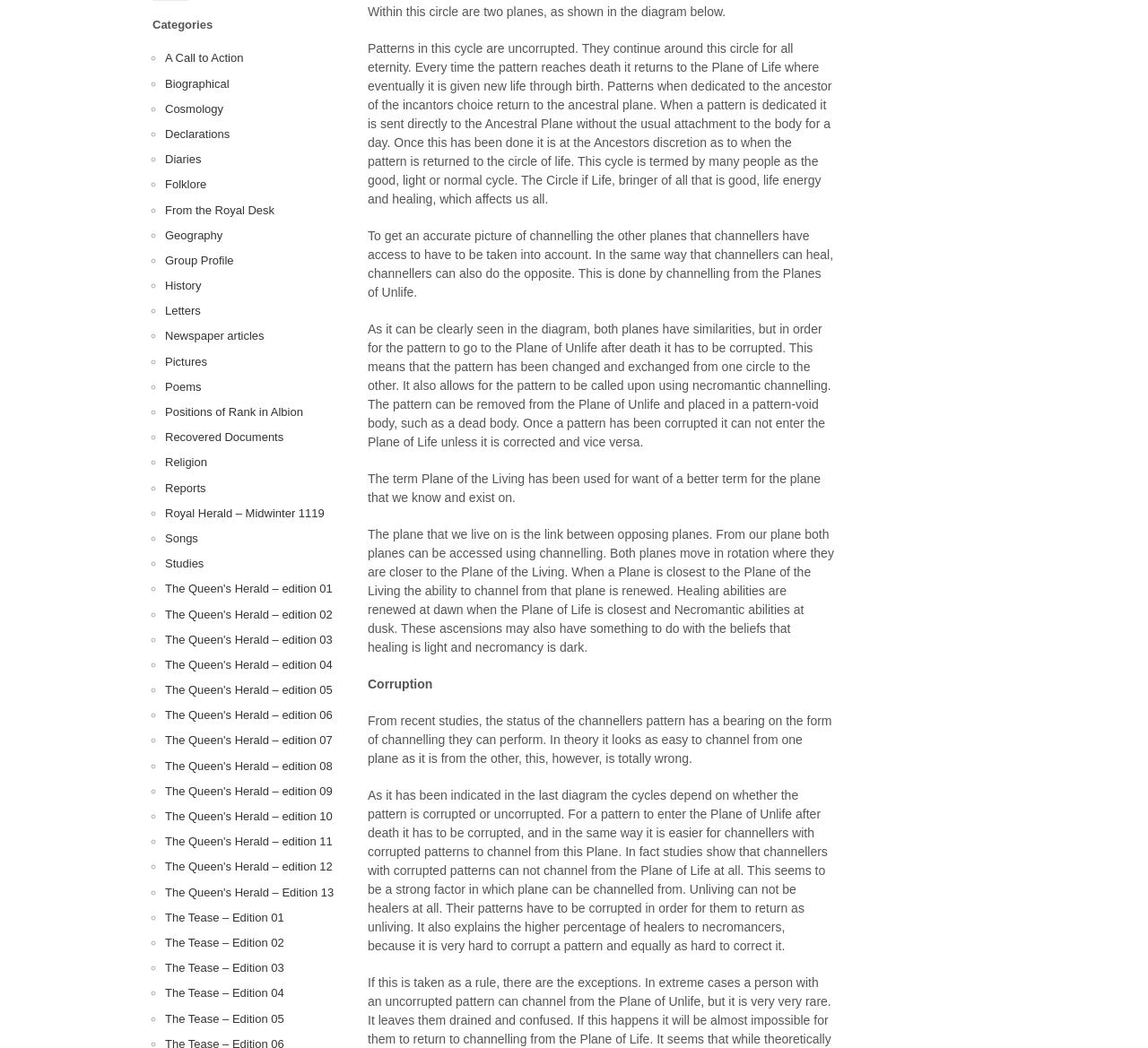Identify the bounding box coordinates for the UI element described by the following text: "Songs". Provide the coordinates as four float numbers between 0 and 1, in the format [left, top, right, bottom].

[0.144, 0.507, 0.173, 0.52]